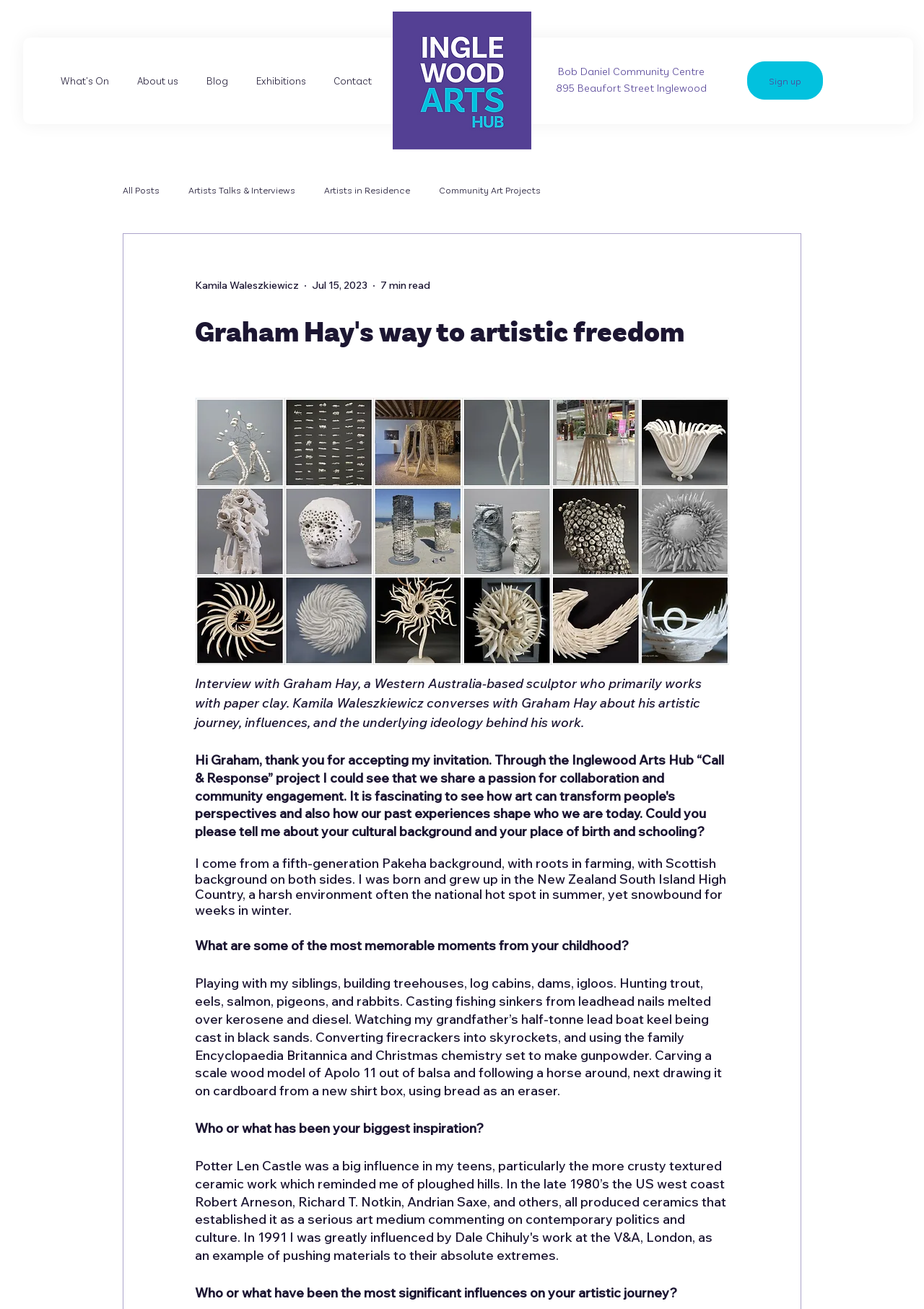Pinpoint the bounding box coordinates of the area that must be clicked to complete this instruction: "Click on the 'What's On' link".

[0.054, 0.044, 0.137, 0.08]